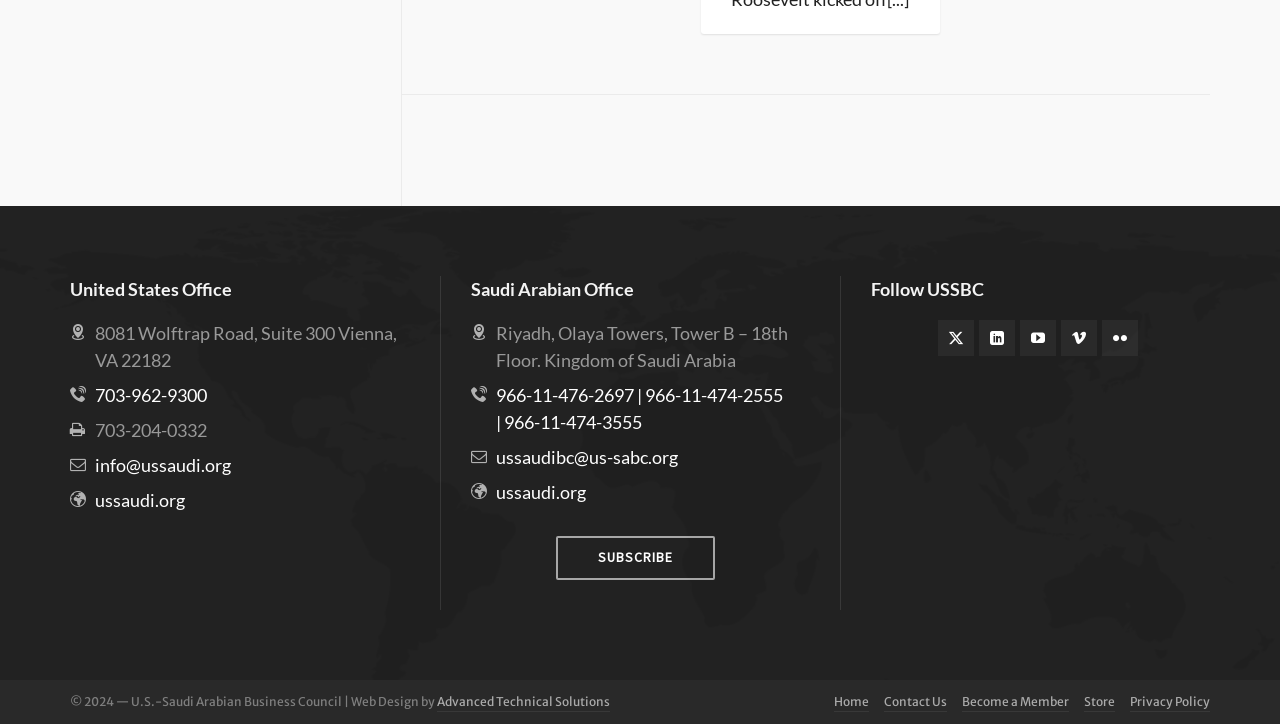Can you find the bounding box coordinates for the UI element given this description: "aria-label="linkedin""? Provide the coordinates as four float numbers between 0 and 1: [left, top, right, bottom].

[0.765, 0.442, 0.793, 0.492]